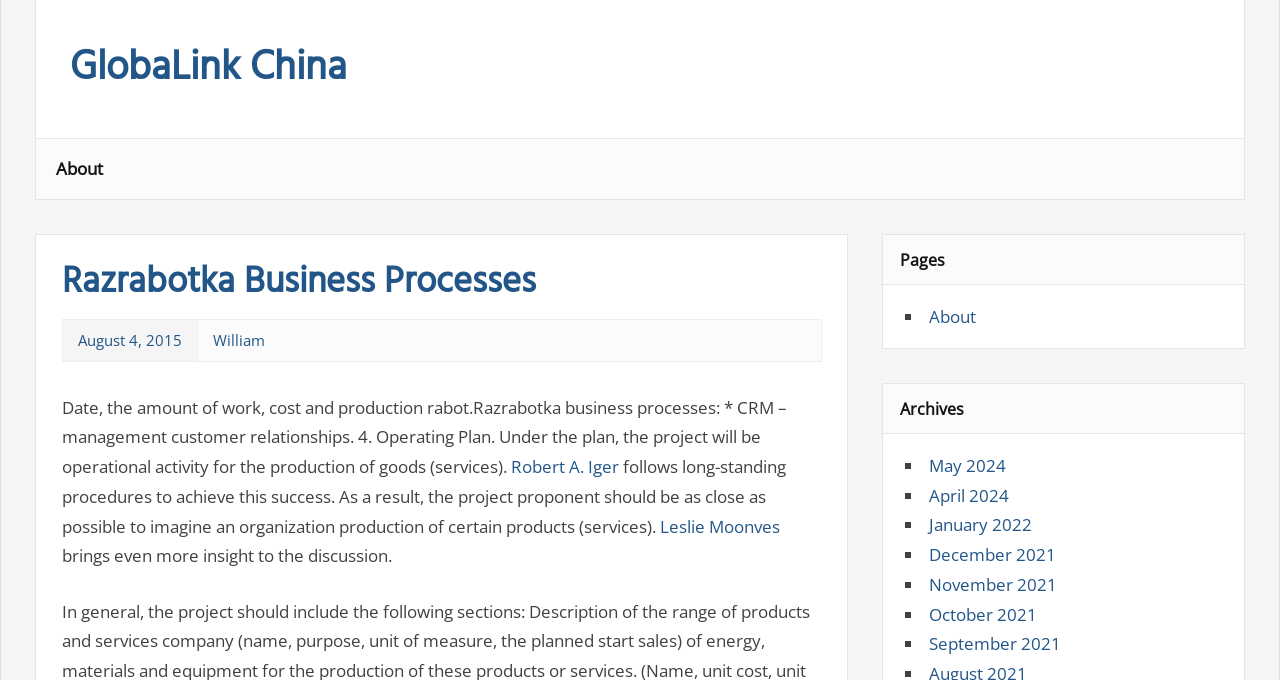Identify the bounding box coordinates of the clickable region required to complete the instruction: "view About page". The coordinates should be given as four float numbers within the range of 0 and 1, i.e., [left, top, right, bottom].

[0.028, 0.204, 0.097, 0.293]